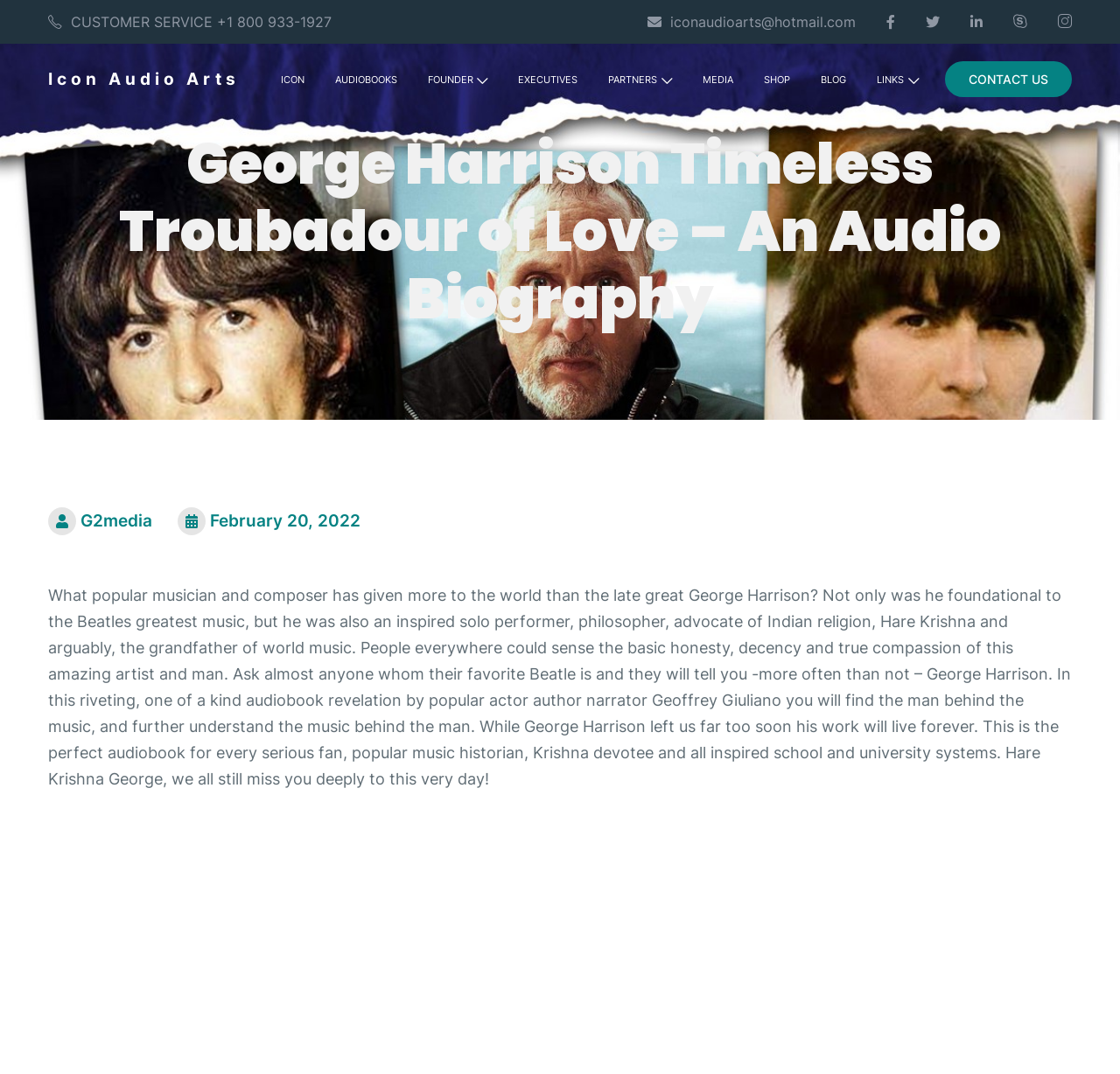Could you please study the image and provide a detailed answer to the question:
What is the title of the audiobook?

I found the title of the audiobook by looking at the main image on the page, which has a caption with the title. The title is also repeated in the heading element below the image.